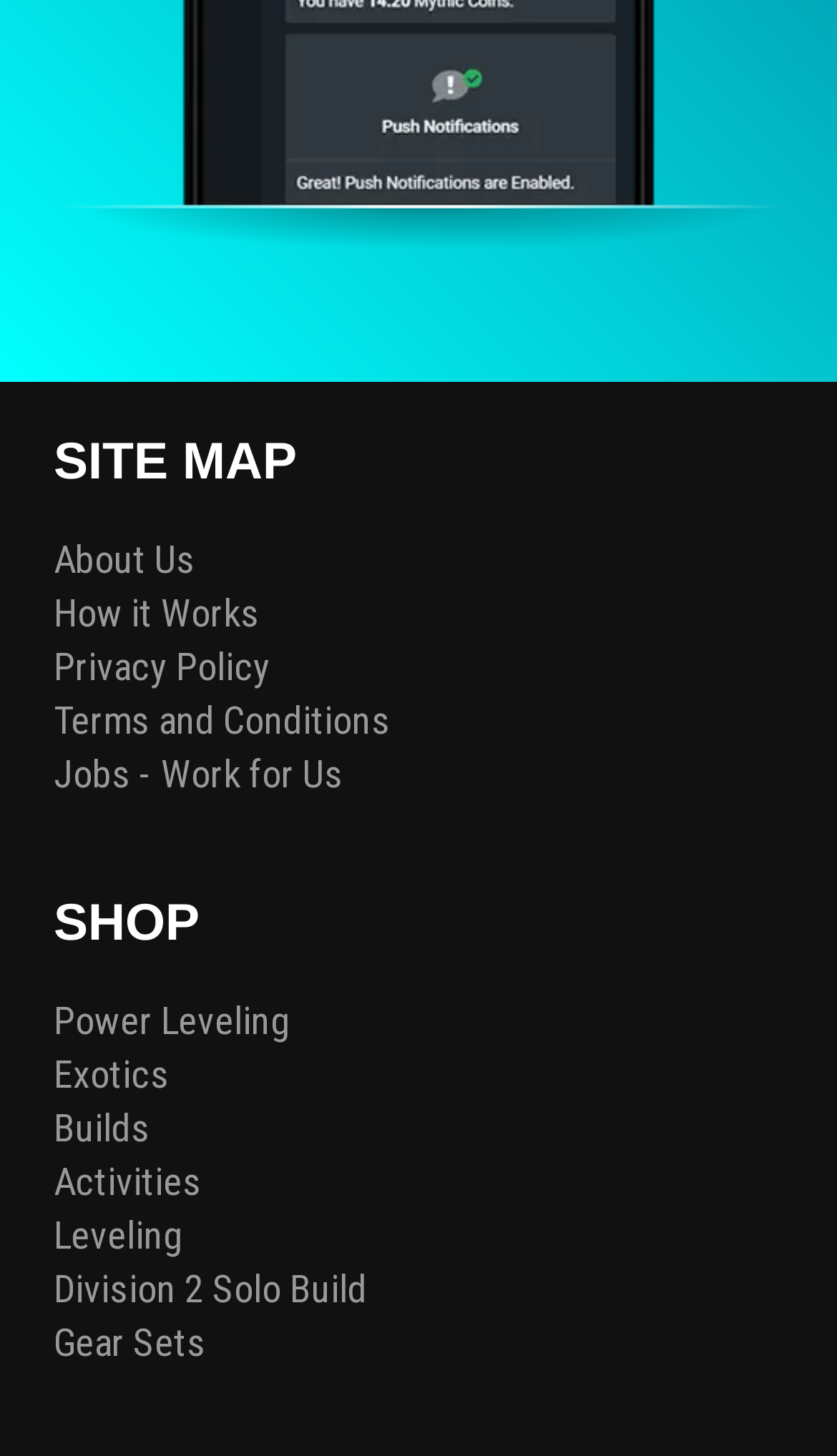Please locate the bounding box coordinates of the element that should be clicked to achieve the given instruction: "view Power Leveling".

[0.064, 0.682, 0.438, 0.719]